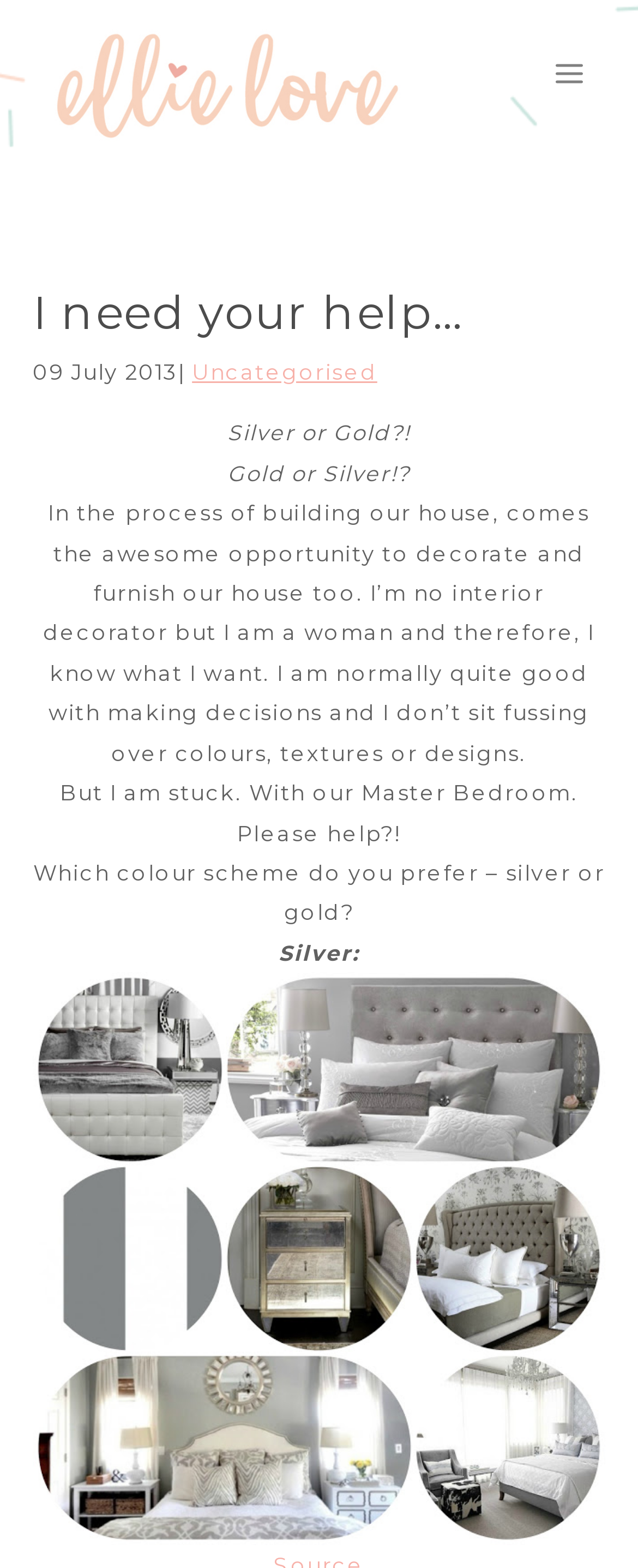What is the category of the blog post?
Using the visual information, reply with a single word or short phrase.

Uncategorised